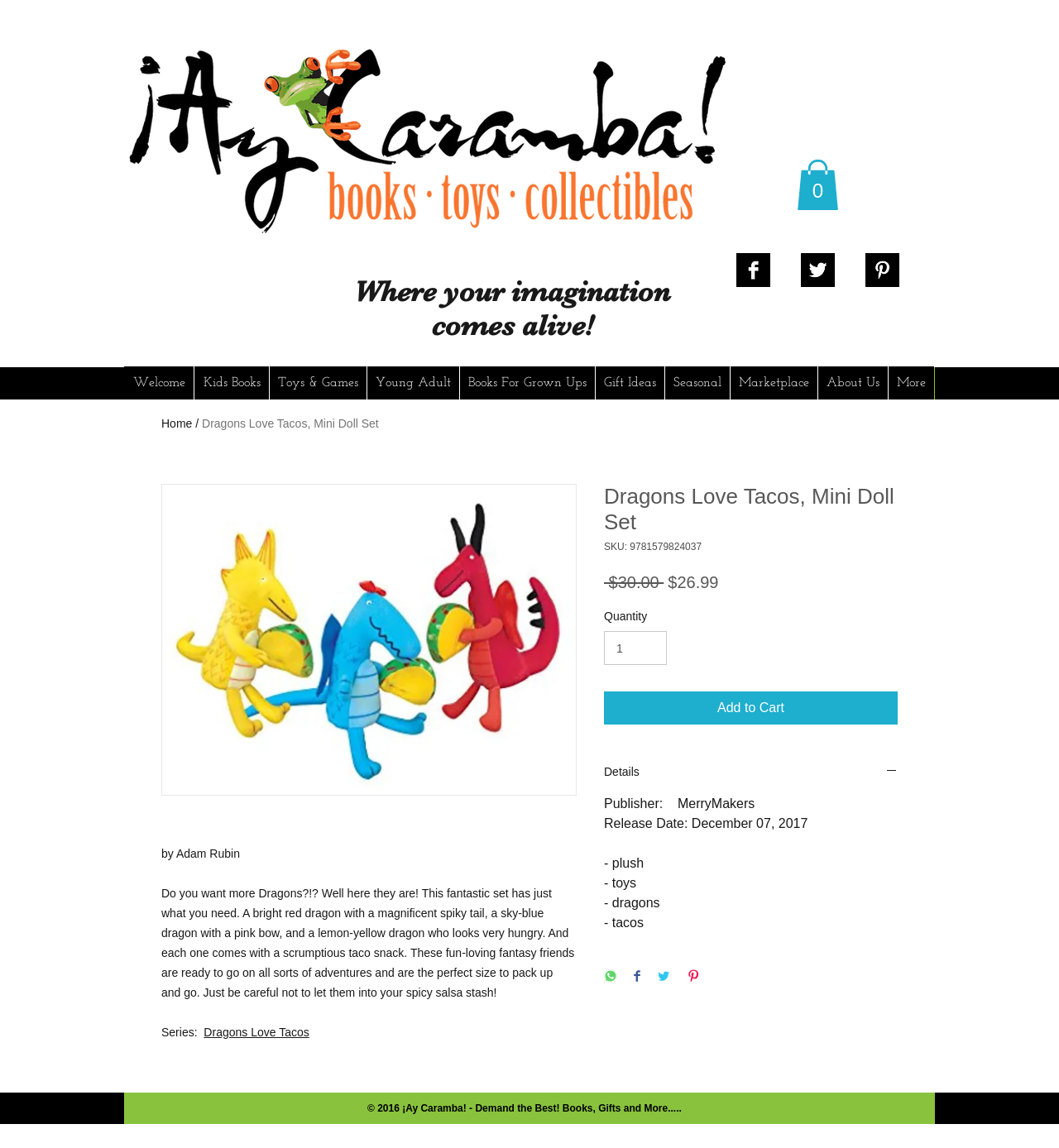Extract the text of the main heading from the webpage.

ay caramba, indie bookseller, children's books, toys, games puzzles, handmade rosaries and unique gift ideas 